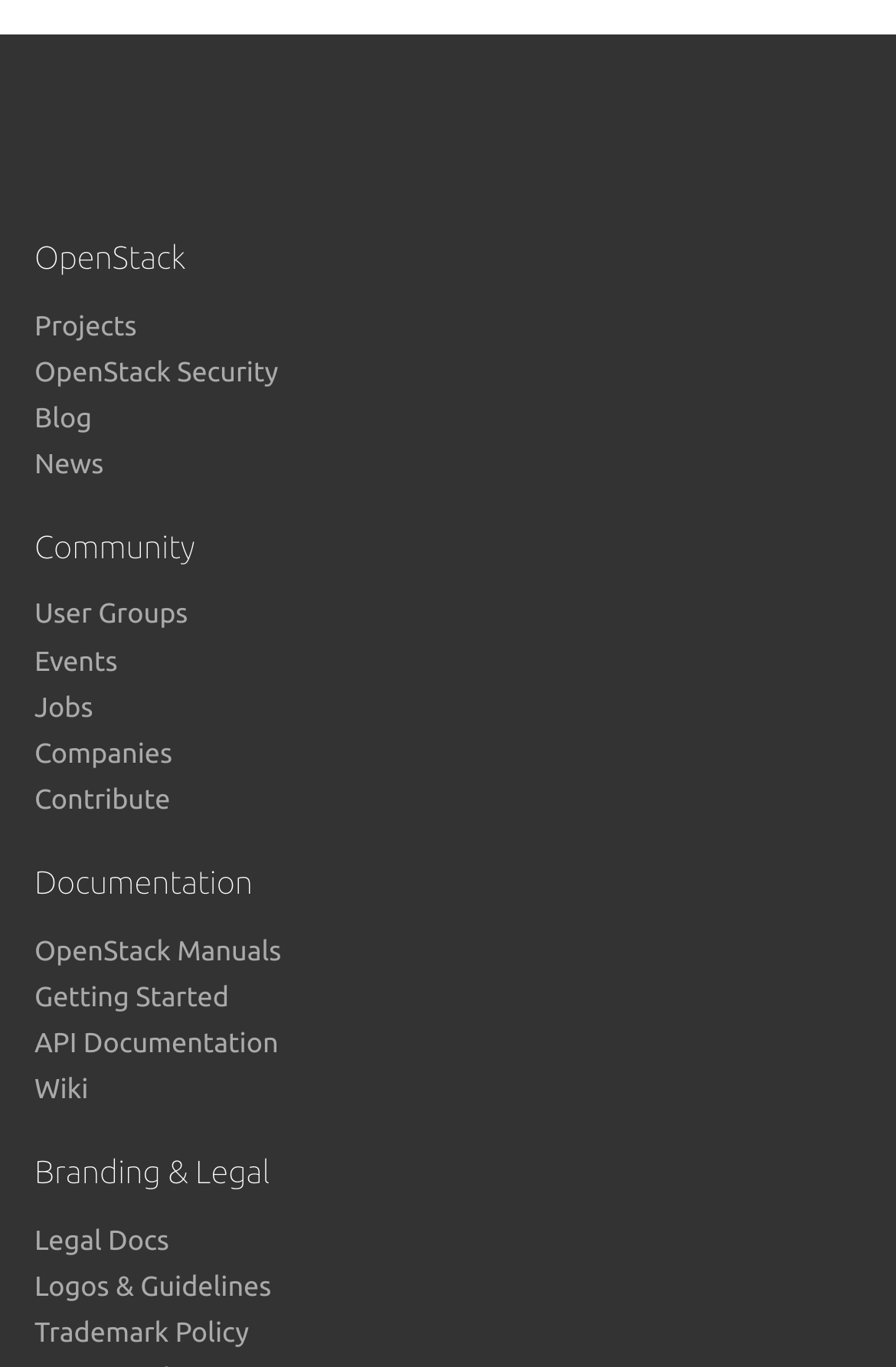Locate the bounding box coordinates of the area that needs to be clicked to fulfill the following instruction: "Search for a repository". The coordinates should be in the format of four float numbers between 0 and 1, namely [left, top, right, bottom].

None